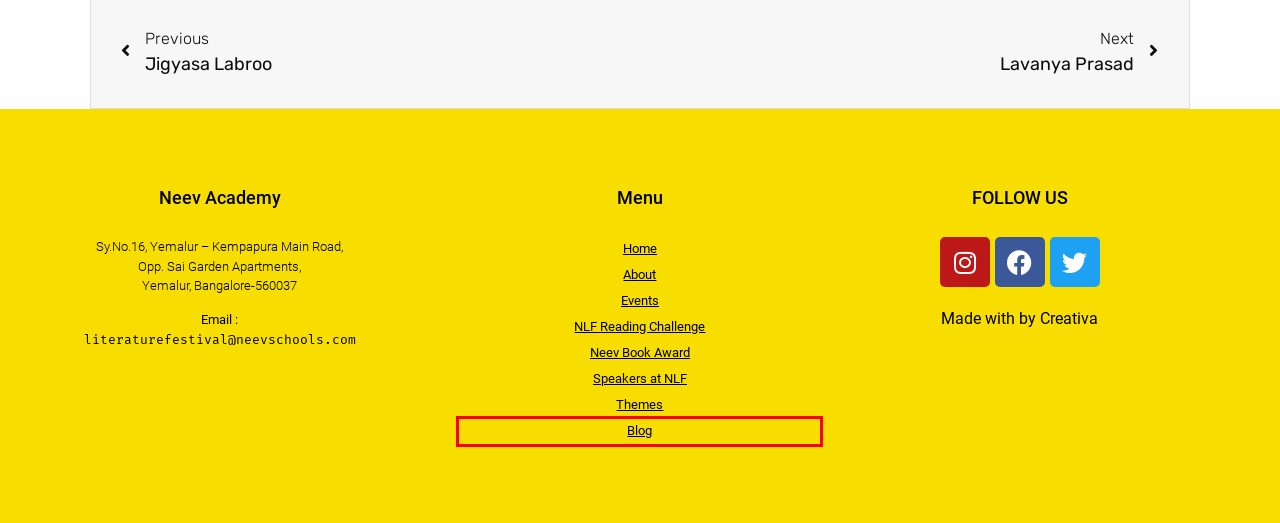Observe the screenshot of a webpage with a red bounding box around an element. Identify the webpage description that best fits the new page after the element inside the bounding box is clicked. The candidates are:
A. Themes – Neev Literature Festival
B. Neev Book Award – Neev Literature Festival
C. NLF Reading Challenge – Neev Literature Festival
D. Explore events – Neev Literature Festival
E. Lavanya Prasad – Neev Literature Festival
F. Jigyasa Labroo – Neev Literature Festival
G. Neev Literature Festival – Neev Literature Festival
H. Blog – Neev Literature Festival

H